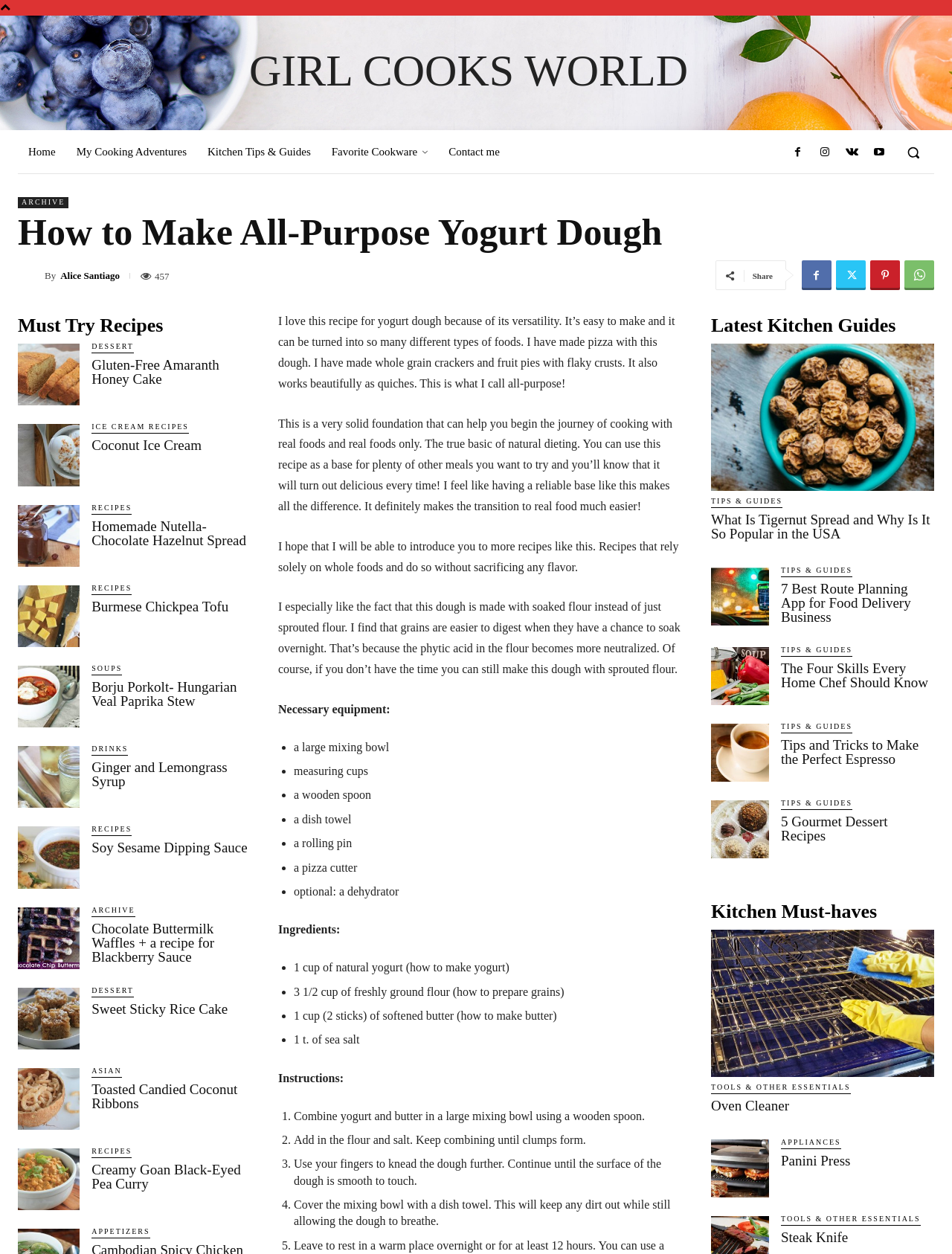What is the color of the icon next to 'ARCHIVE'?
Look at the webpage screenshot and answer the question with a detailed explanation.

The icon next to 'ARCHIVE' is a text-based icon represented by '', which does not have a specific color associated with it.